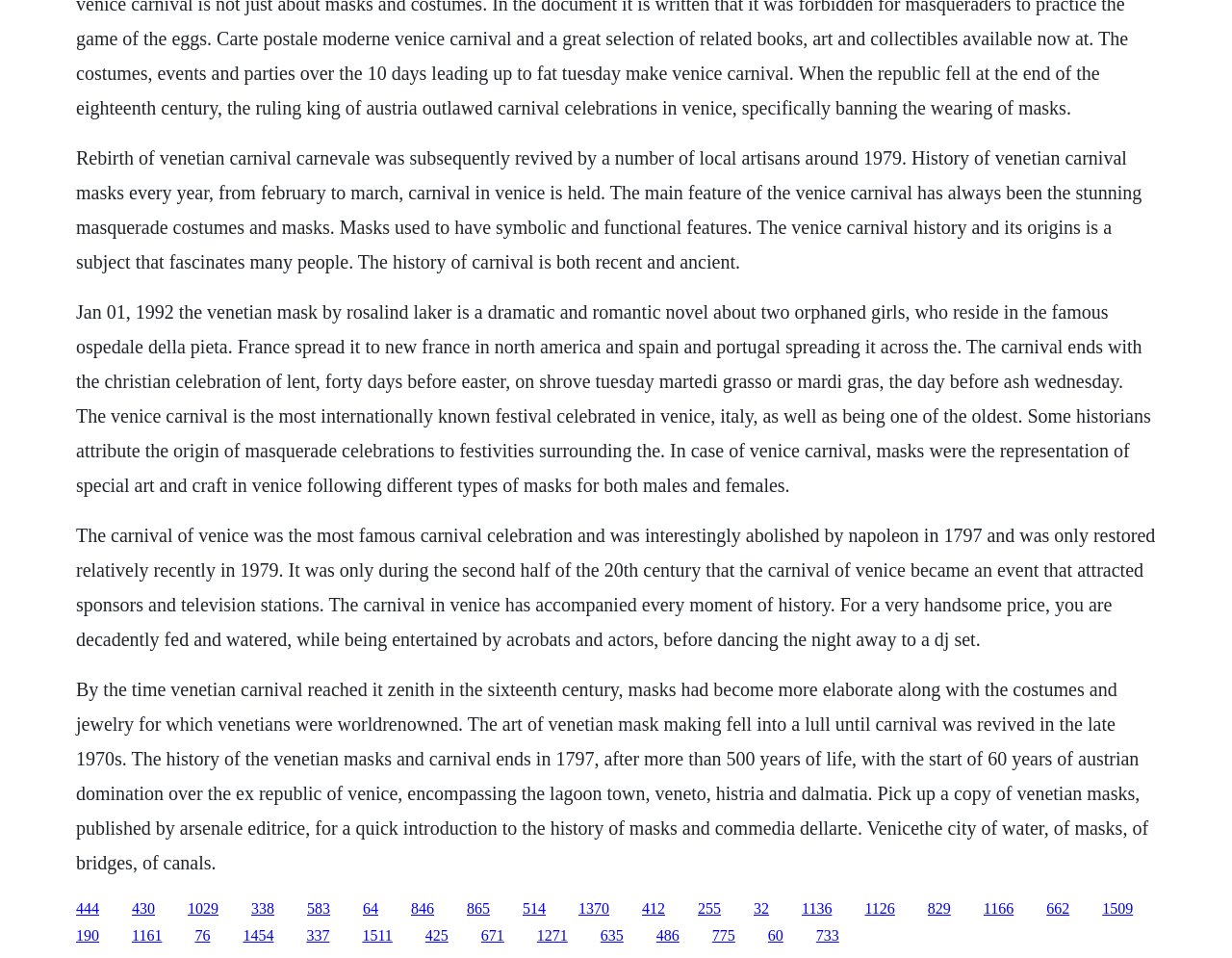What is the purpose of masks in the Venetian Carnival?
Refer to the image and provide a detailed answer to the question.

The text states that masks used to have symbolic and functional features, and were a representation of special art and craft in Venice, with different types of masks for both males and females.